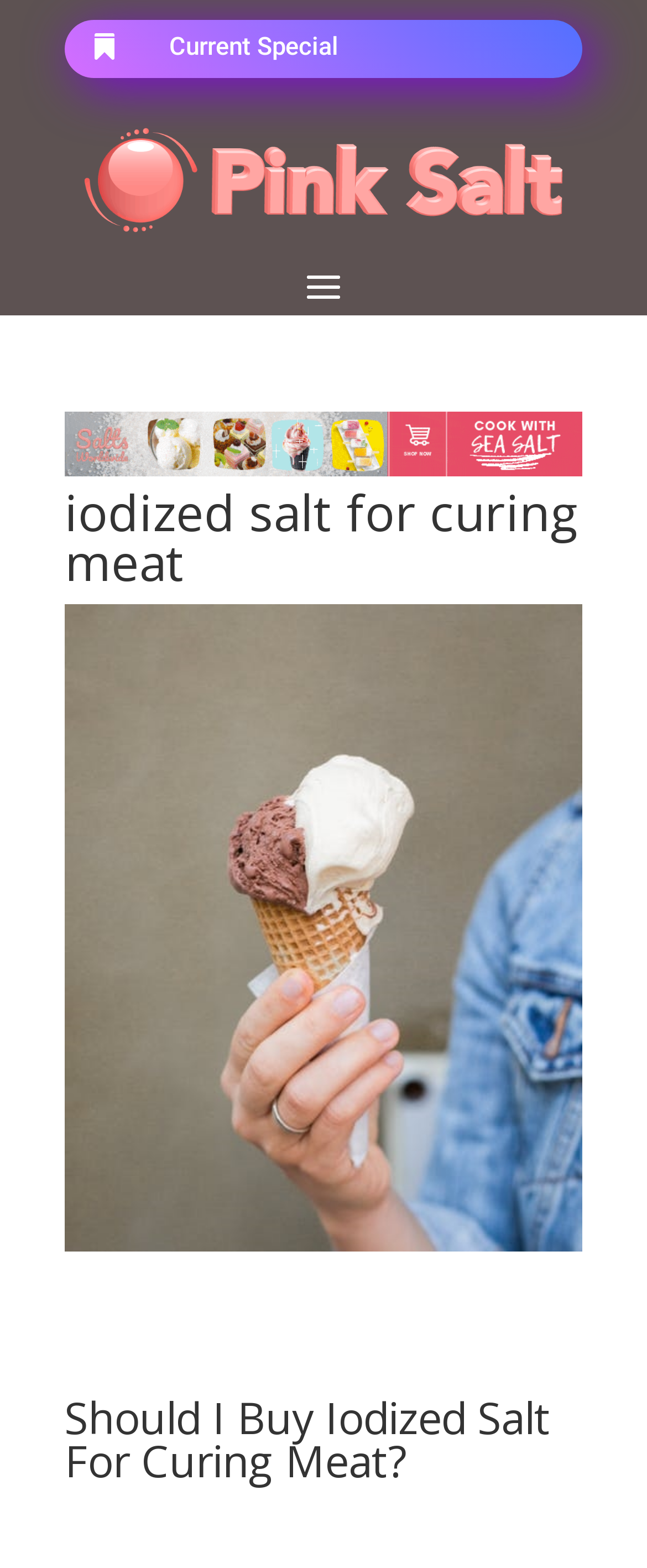How many images are on the webpage?
Using the image as a reference, give a one-word or short phrase answer.

3